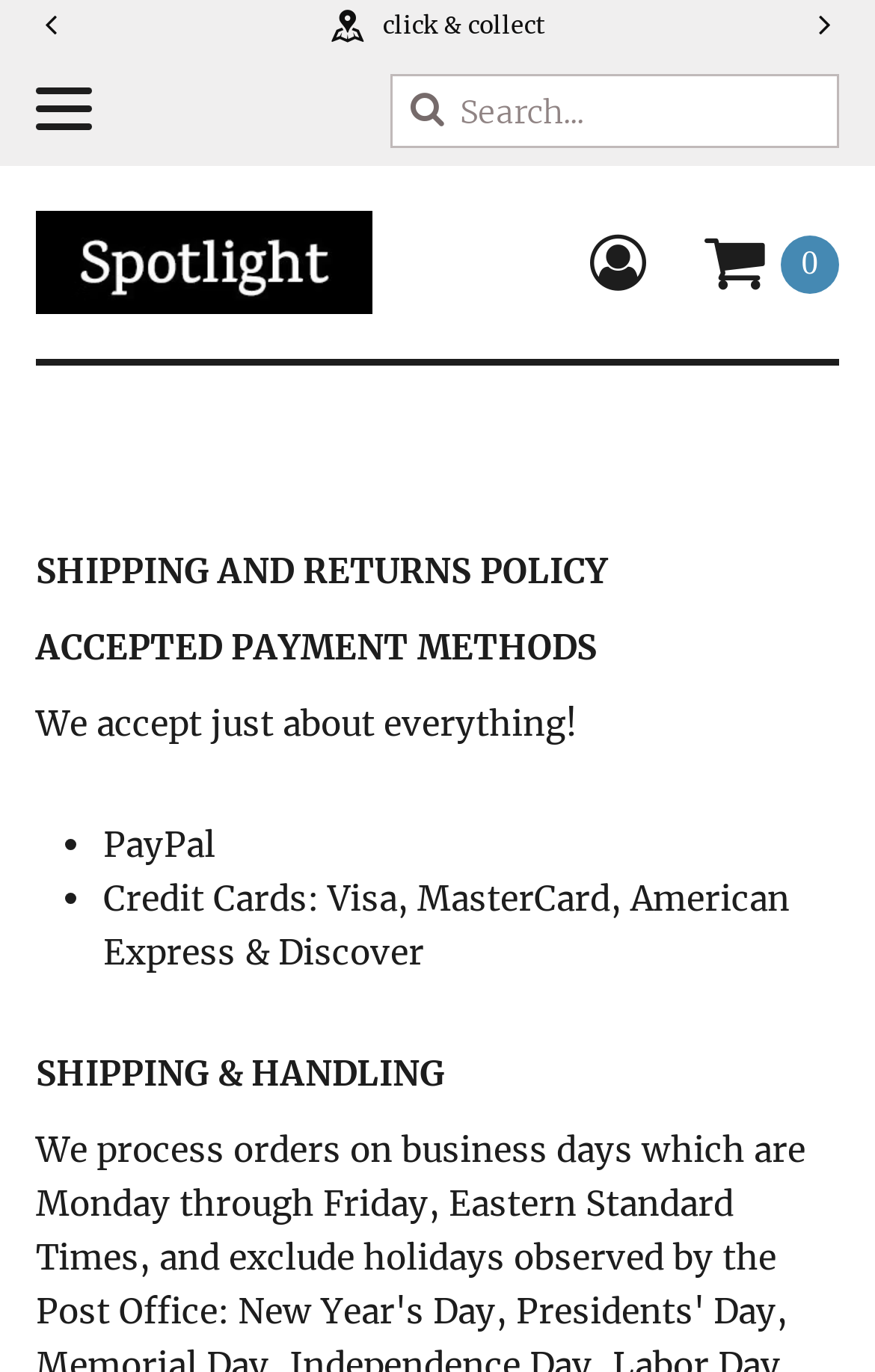How many slides are there?
Could you please answer the question thoroughly and with as much detail as possible?

I found the buttons 'Next slide' and 'Previous slide' which suggest that there are multiple slides. The exact number of slides is not specified, but there are at least 2 slides.